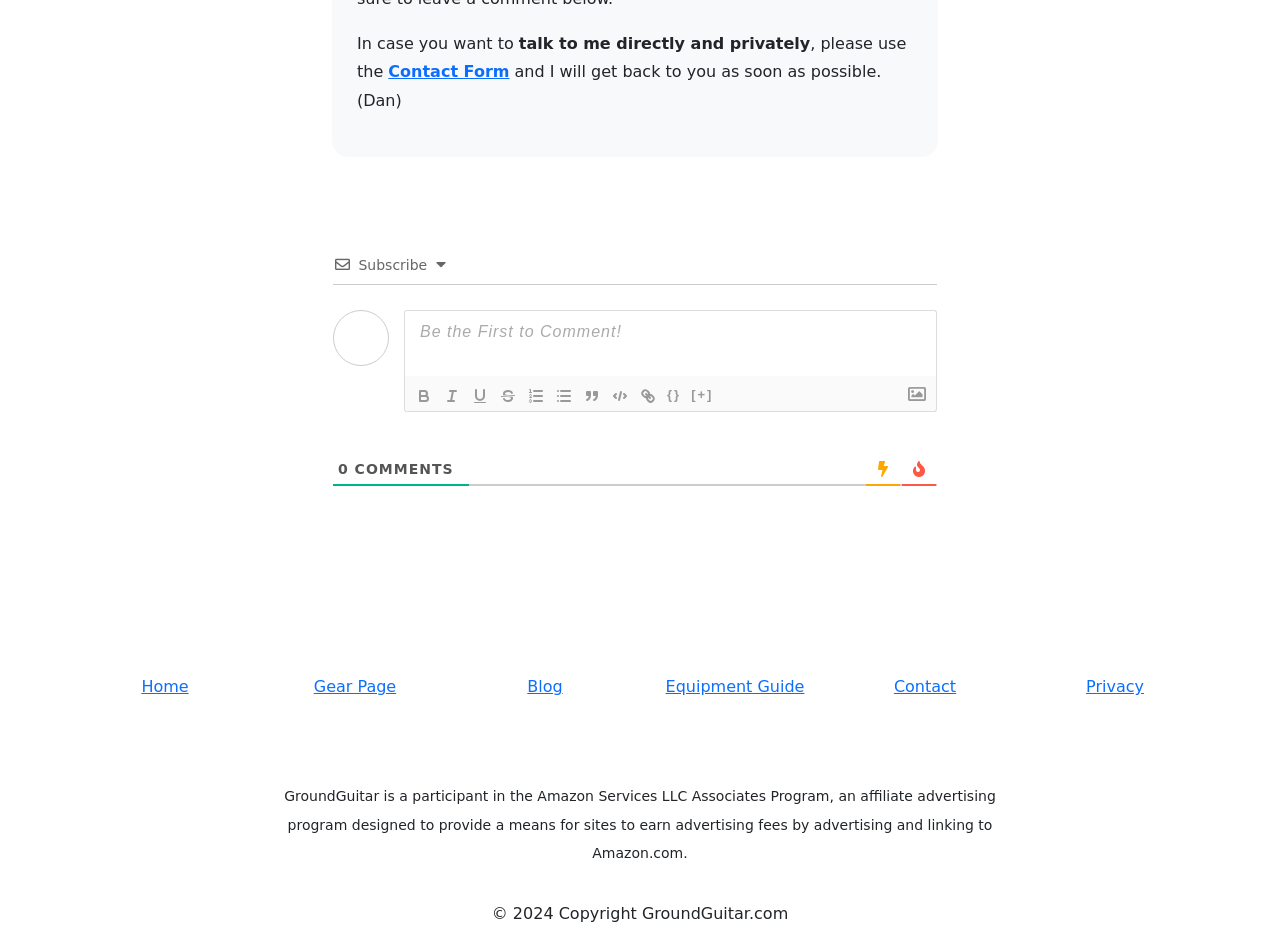What type of content is available on the 'Blog' page? Please answer the question using a single word or phrase based on the image.

Unknown